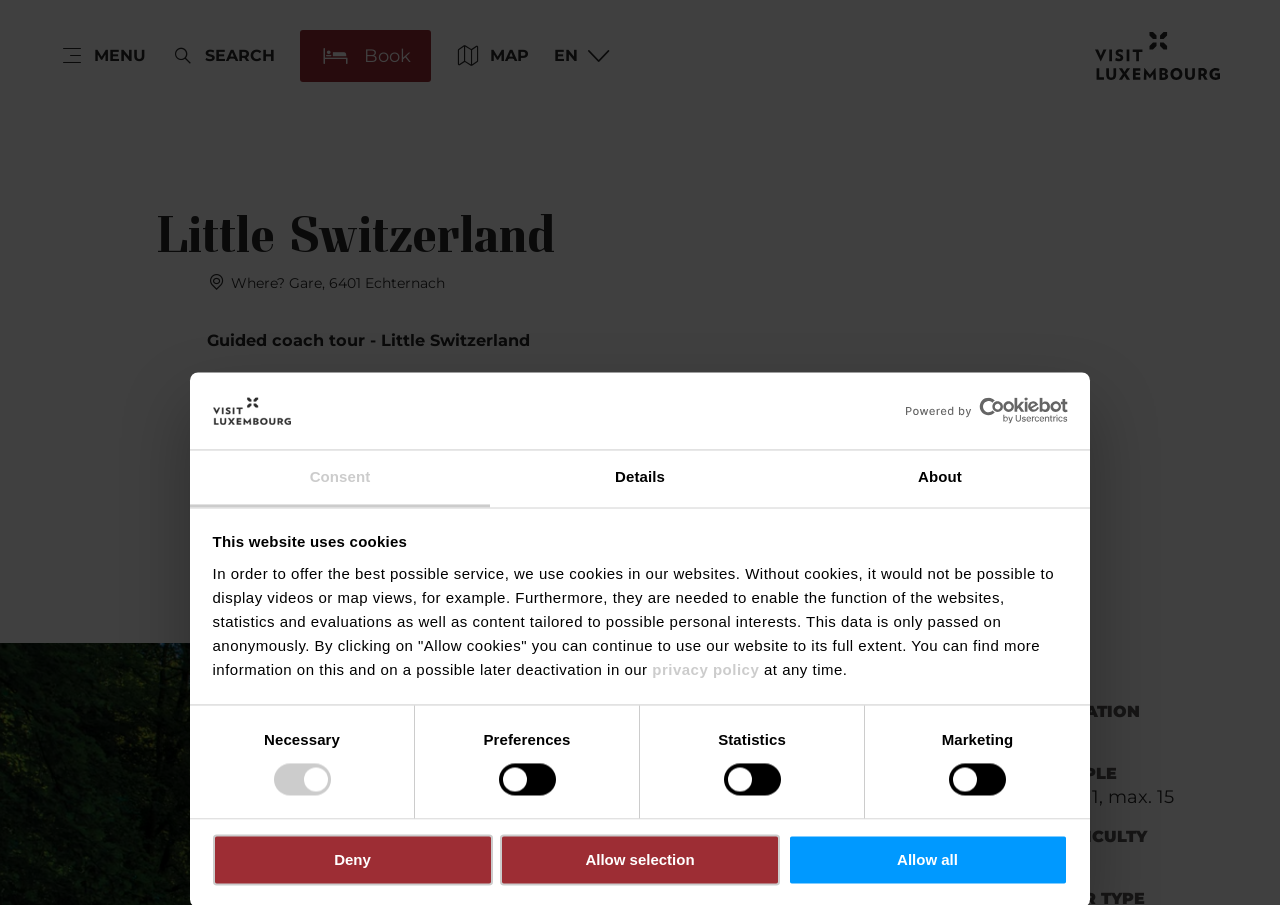Determine the bounding box coordinates of the element that should be clicked to execute the following command: "Click the 'Requests' link".

[0.161, 0.576, 0.258, 0.633]